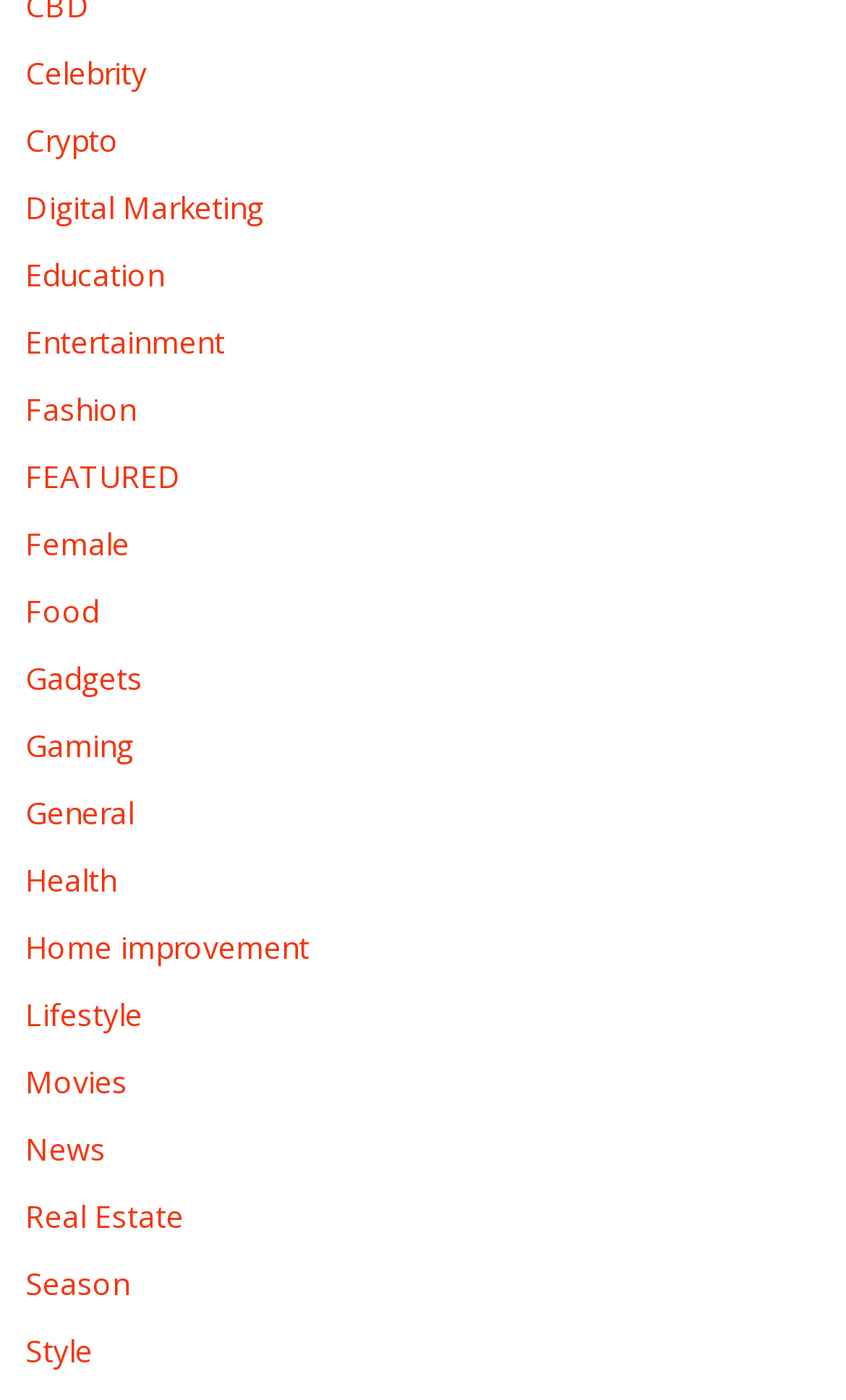Please determine the bounding box coordinates of the clickable area required to carry out the following instruction: "Browse Digital Marketing". The coordinates must be four float numbers between 0 and 1, represented as [left, top, right, bottom].

[0.03, 0.134, 0.312, 0.163]